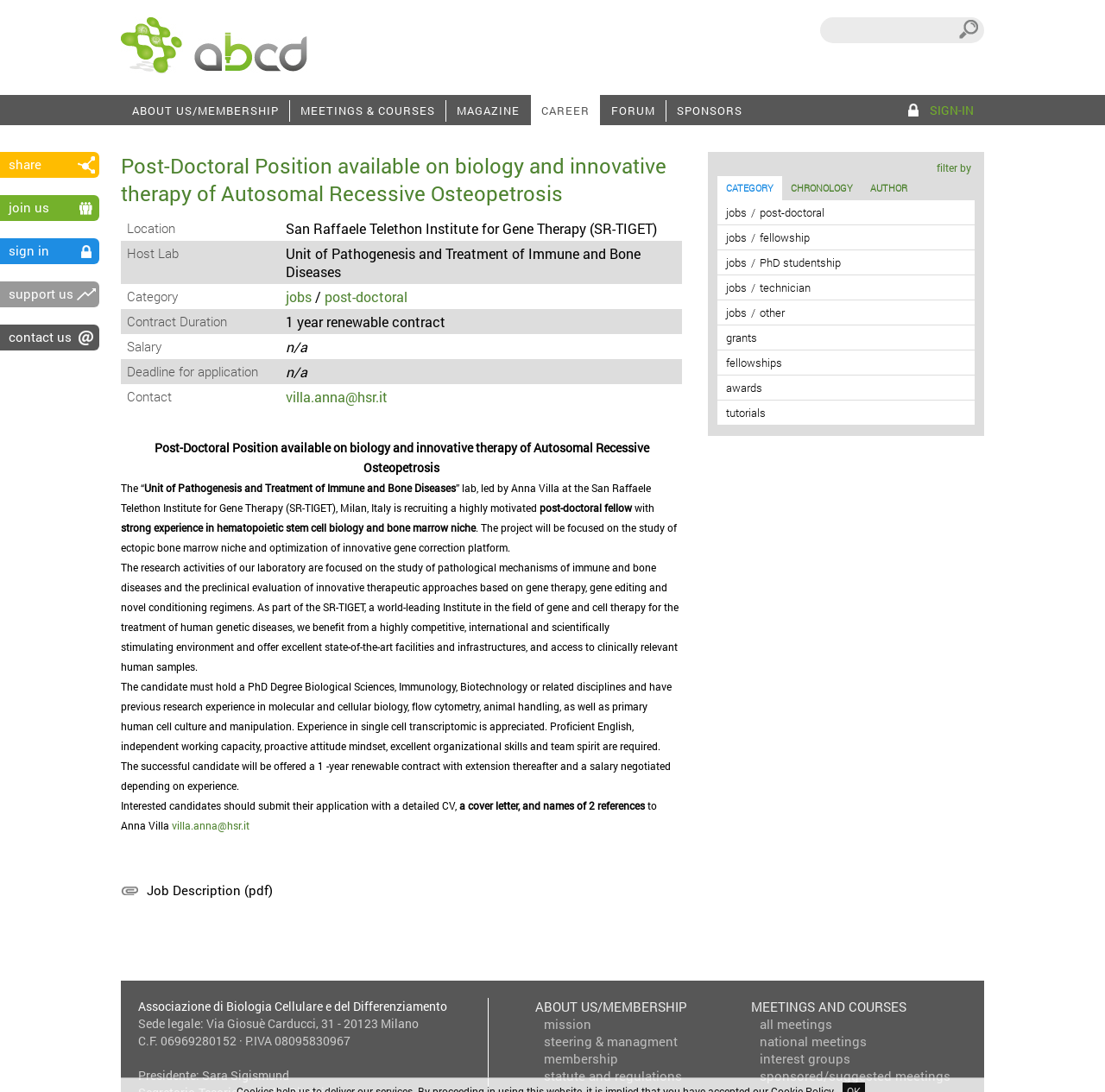Locate the bounding box coordinates of the area you need to click to fulfill this instruction: 'click on ABOUT US/MEMBERSHIP'. The coordinates must be in the form of four float numbers ranging from 0 to 1: [left, top, right, bottom].

[0.11, 0.087, 0.262, 0.115]